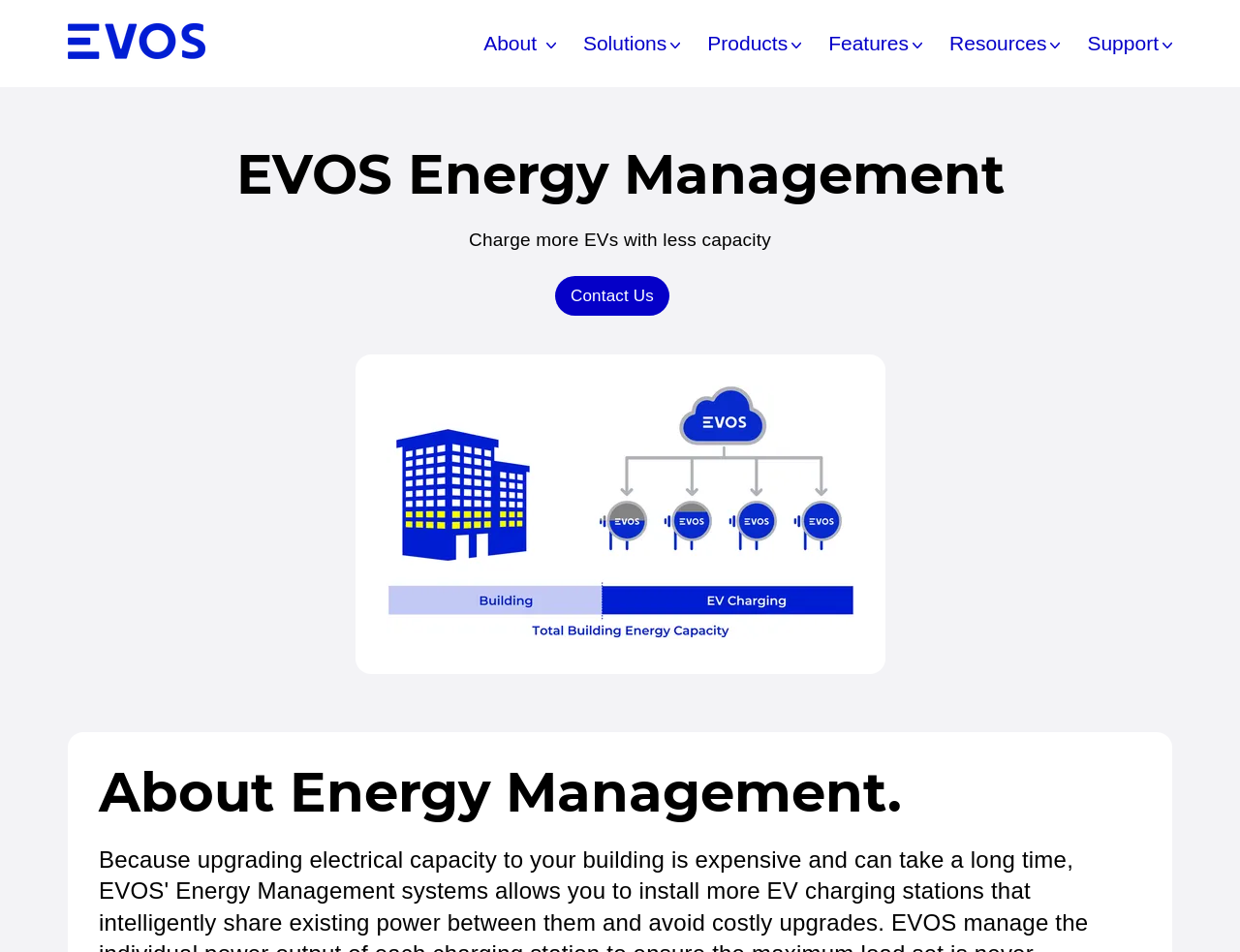Utilize the information from the image to answer the question in detail:
What is the purpose of the 'Contact Us' link?

The 'Contact Us' link is located at the top right corner of the webpage, and its purpose is to allow users to contact the company, likely for inquiries or support.